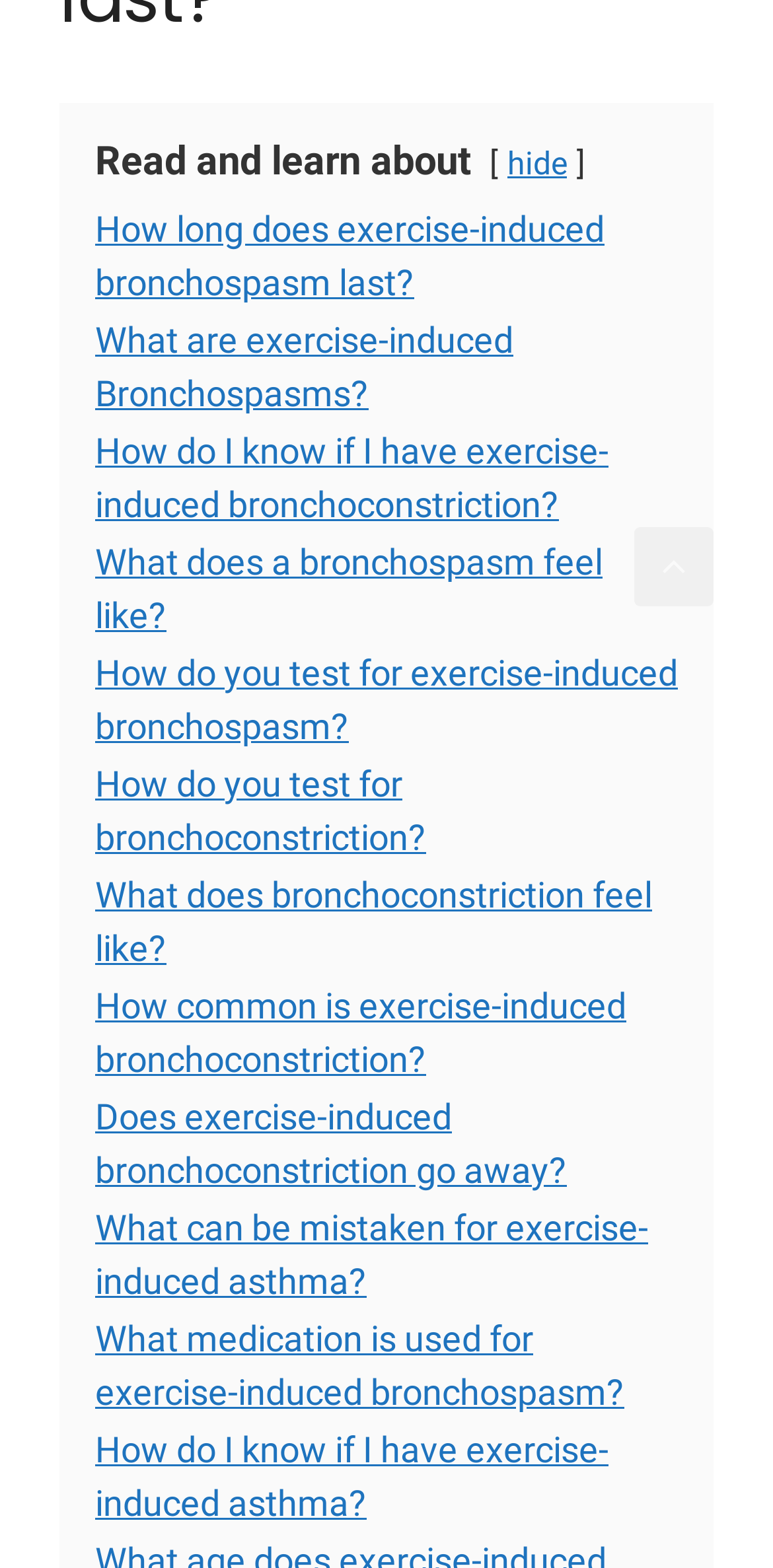Using the elements shown in the image, answer the question comprehensively: What is the topic of the webpage?

I analyzed the links and text on the webpage and determined that the topic of the webpage is exercise-induced bronchospasm, as all the links are related to this topic.